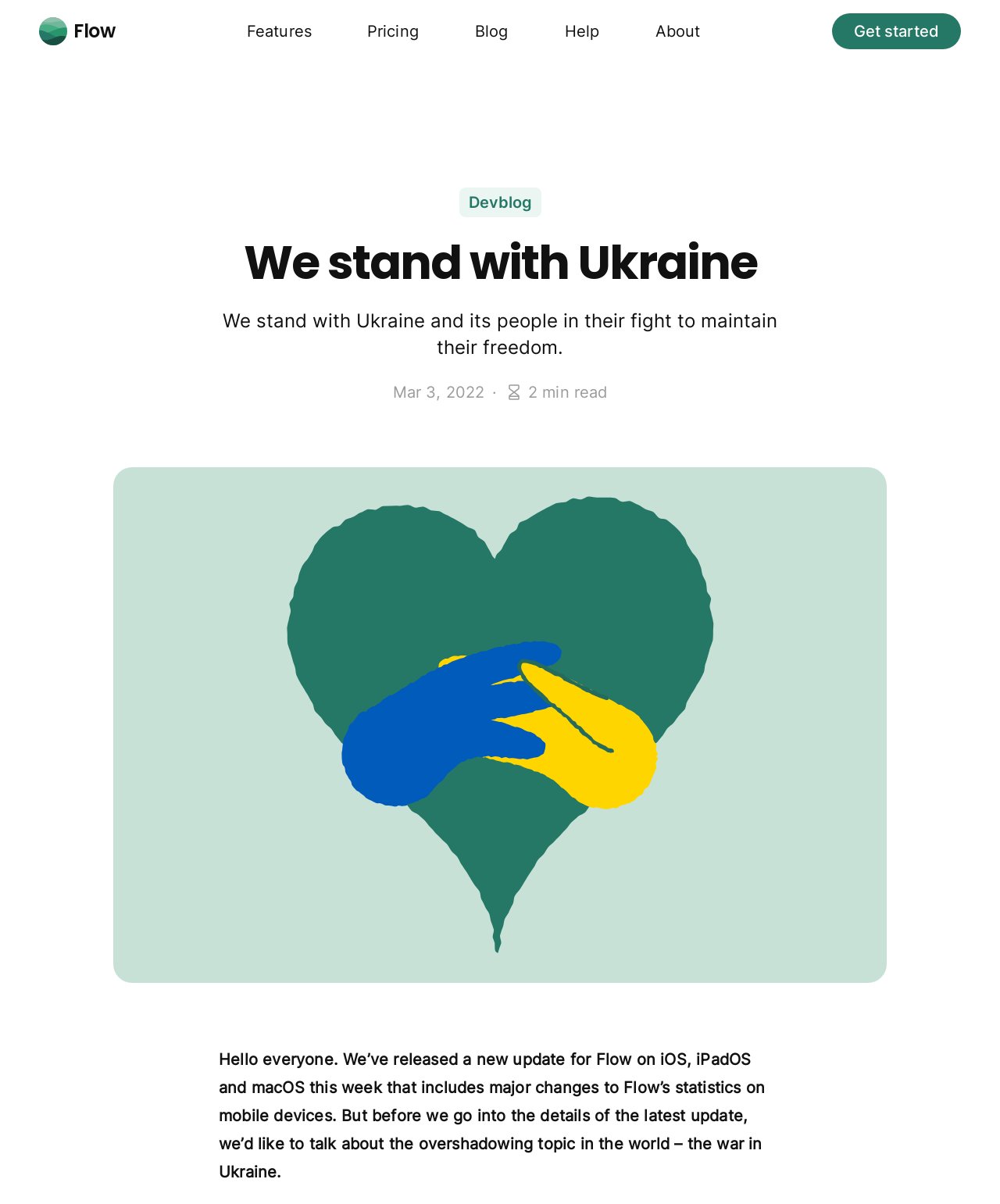Identify the bounding box coordinates for the region of the element that should be clicked to carry out the instruction: "Read the blog post". The bounding box coordinates should be four float numbers between 0 and 1, i.e., [left, top, right, bottom].

[0.219, 0.872, 0.77, 0.981]